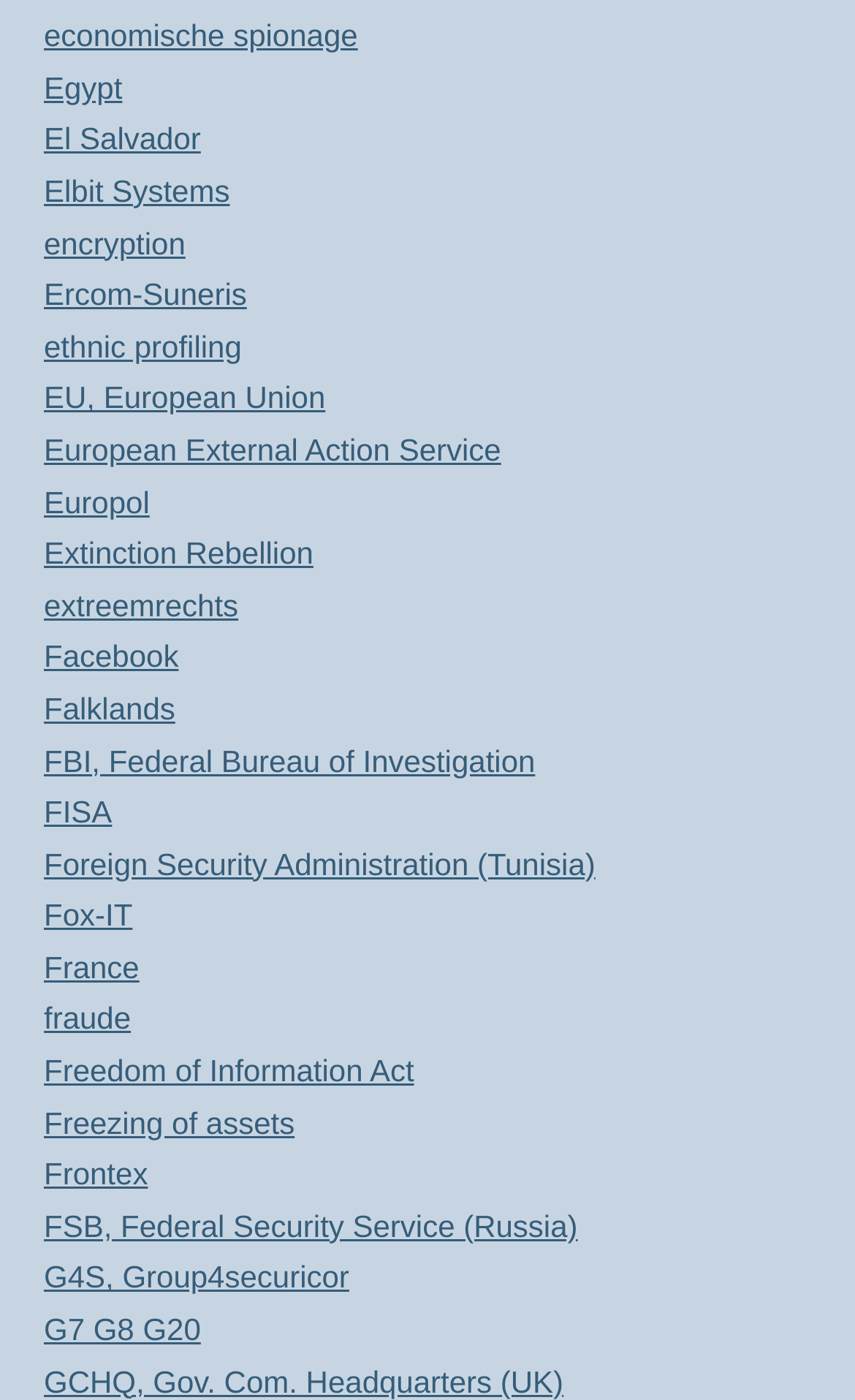Please specify the bounding box coordinates in the format (top-left x, top-left y, bottom-right x, bottom-right y), with all values as floating point numbers between 0 and 1. Identify the bounding box of the UI element described by: ethnic profiling

[0.051, 0.235, 0.283, 0.26]